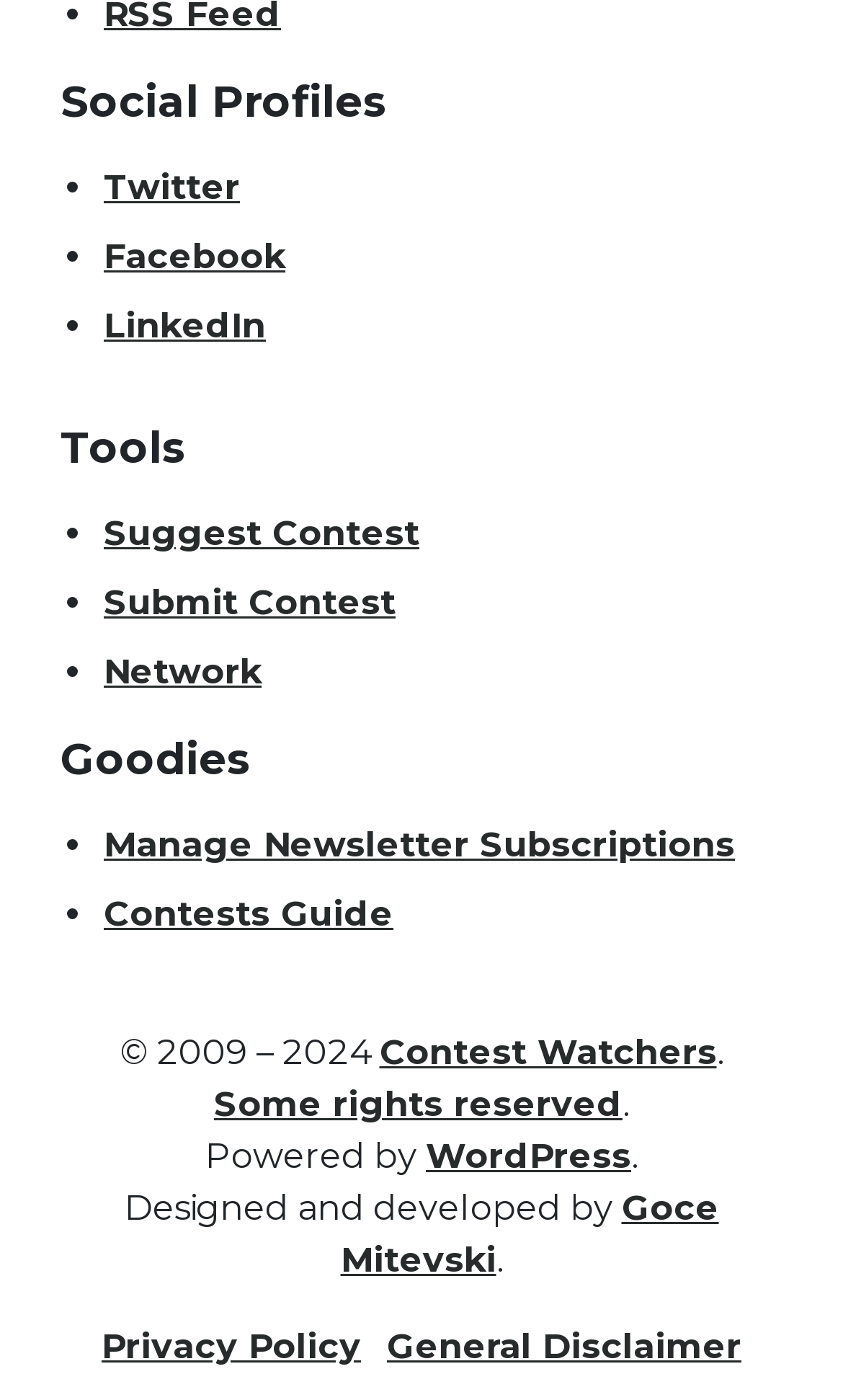Please find the bounding box coordinates of the element that needs to be clicked to perform the following instruction: "Learn about Page Layout". The bounding box coordinates should be four float numbers between 0 and 1, represented as [left, top, right, bottom].

None